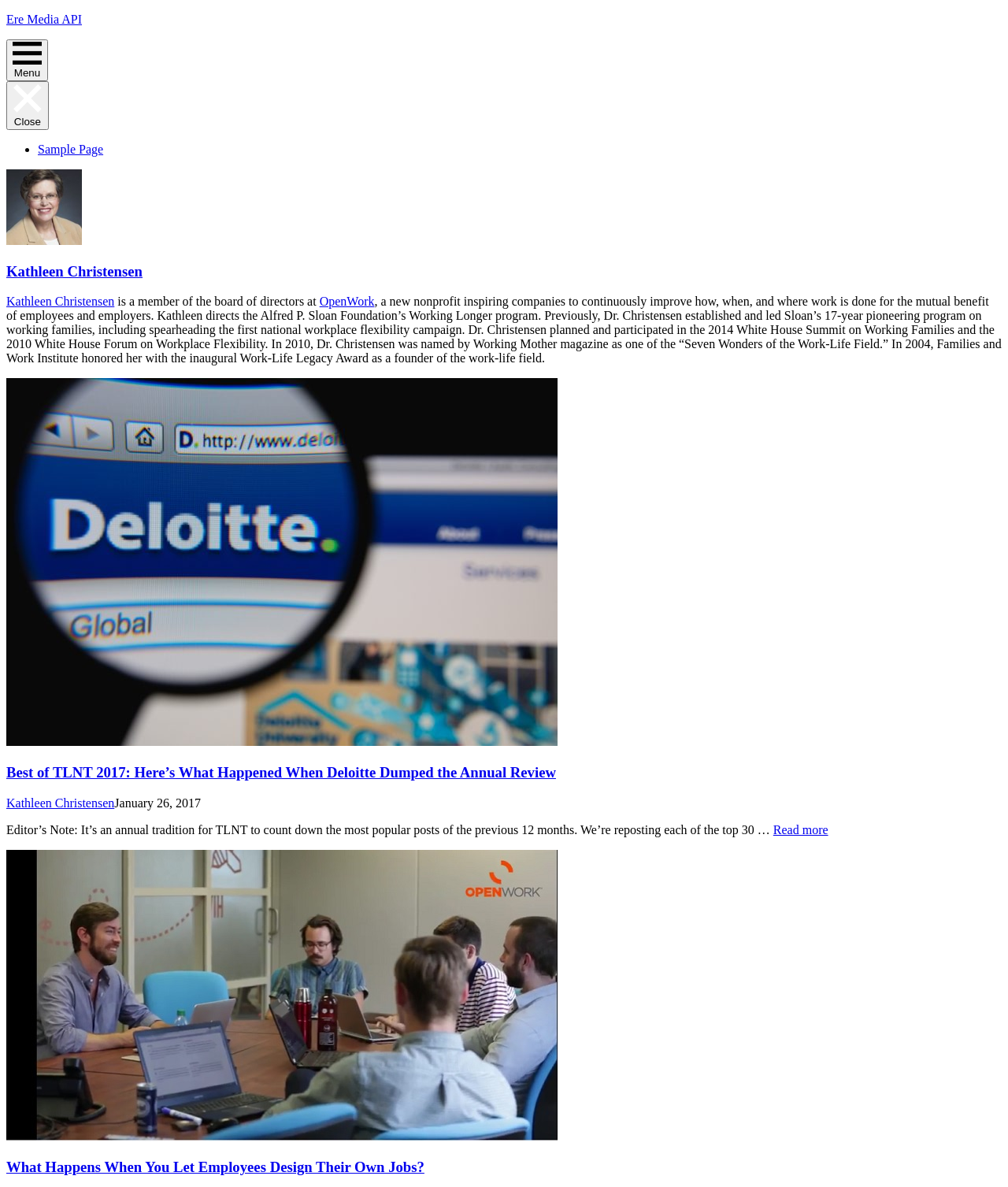Determine the bounding box coordinates of the region to click in order to accomplish the following instruction: "Learn about Kathleen Christensen's work at OpenWork". Provide the coordinates as four float numbers between 0 and 1, specifically [left, top, right, bottom].

[0.317, 0.248, 0.371, 0.26]